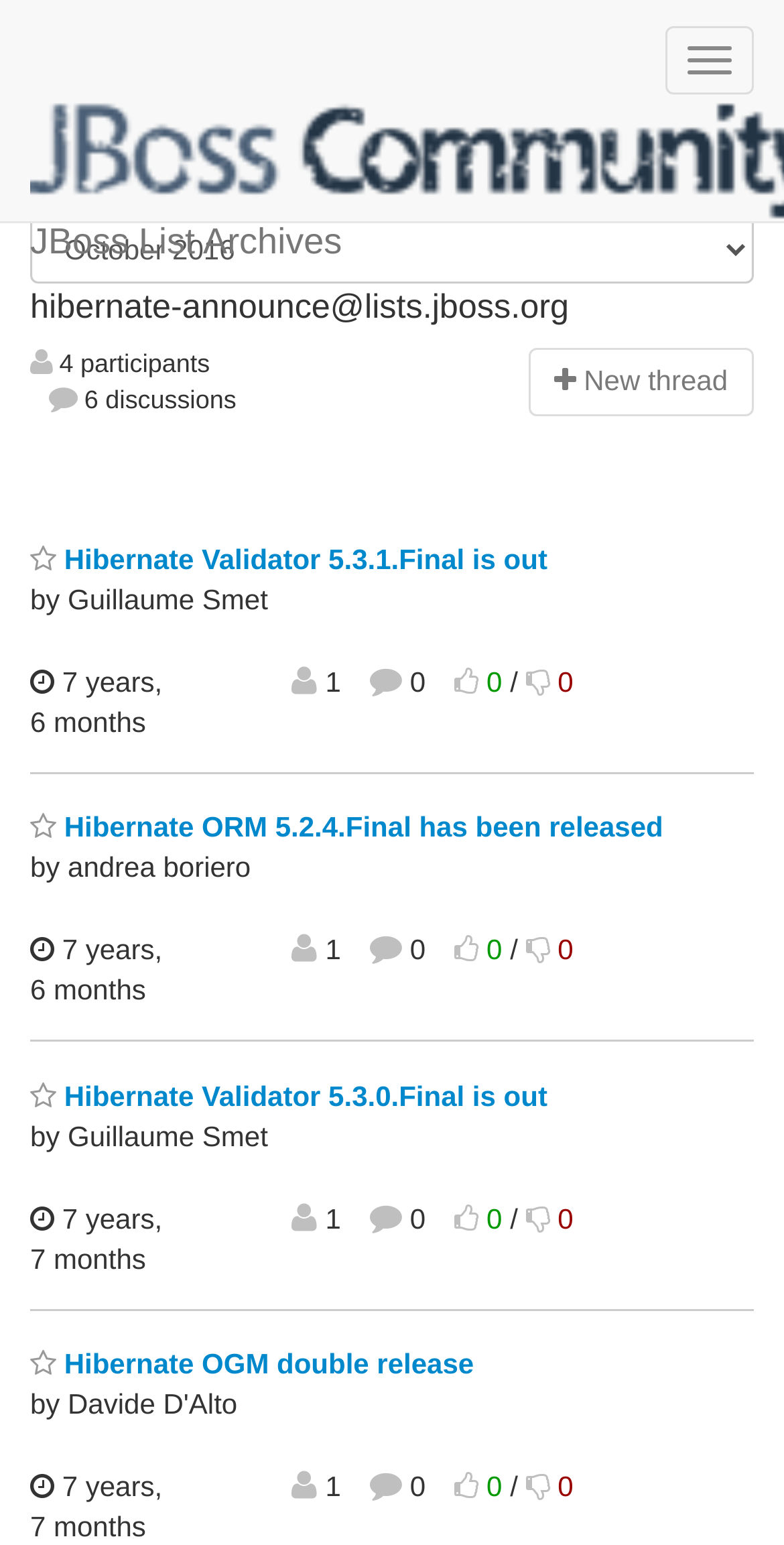Locate the bounding box coordinates of the item that should be clicked to fulfill the instruction: "View Hibernate OGM double release thread".

[0.038, 0.872, 0.604, 0.893]